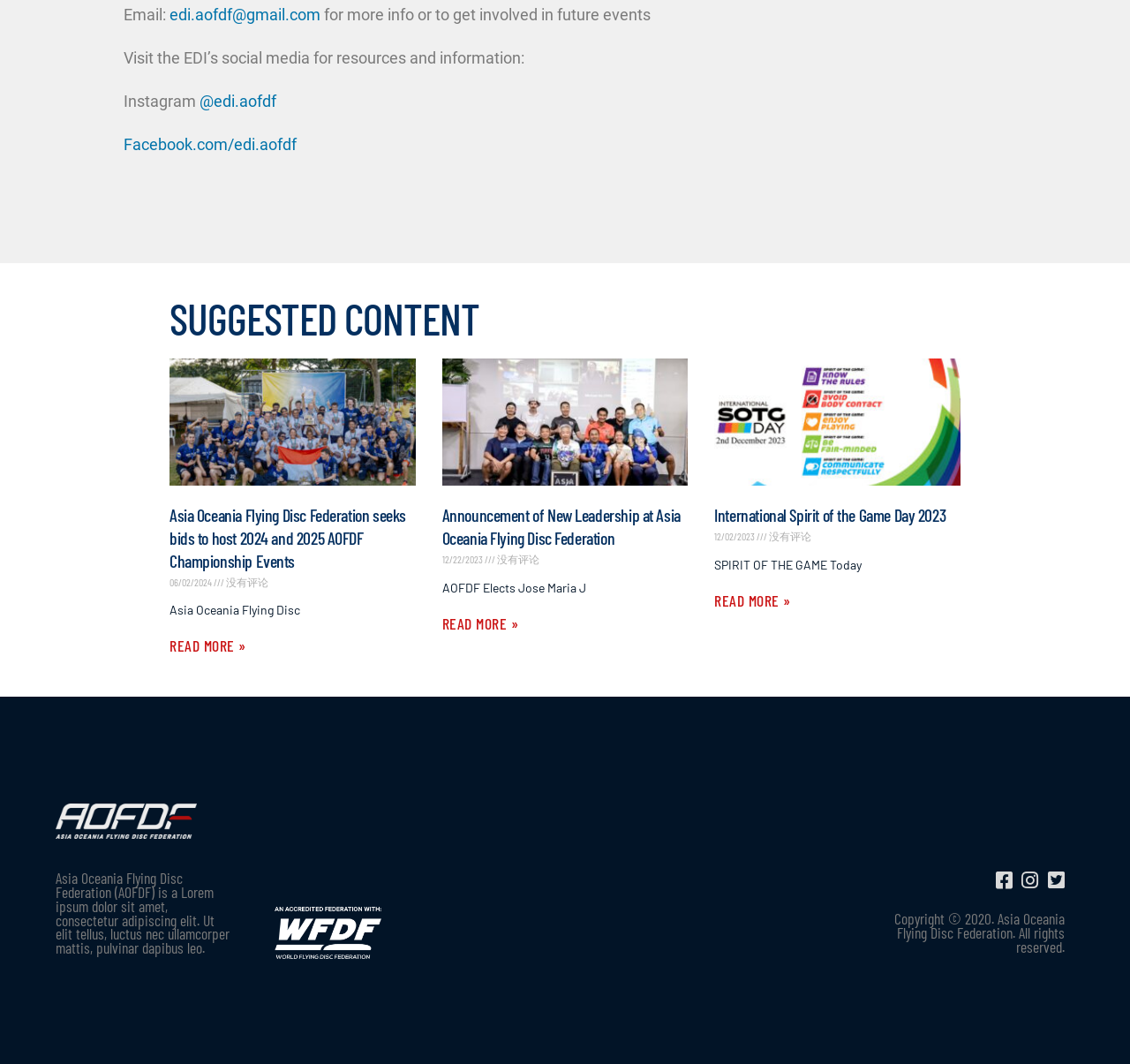What is the email address for more information?
From the image, respond using a single word or phrase.

edi.aofdf@gmail.com